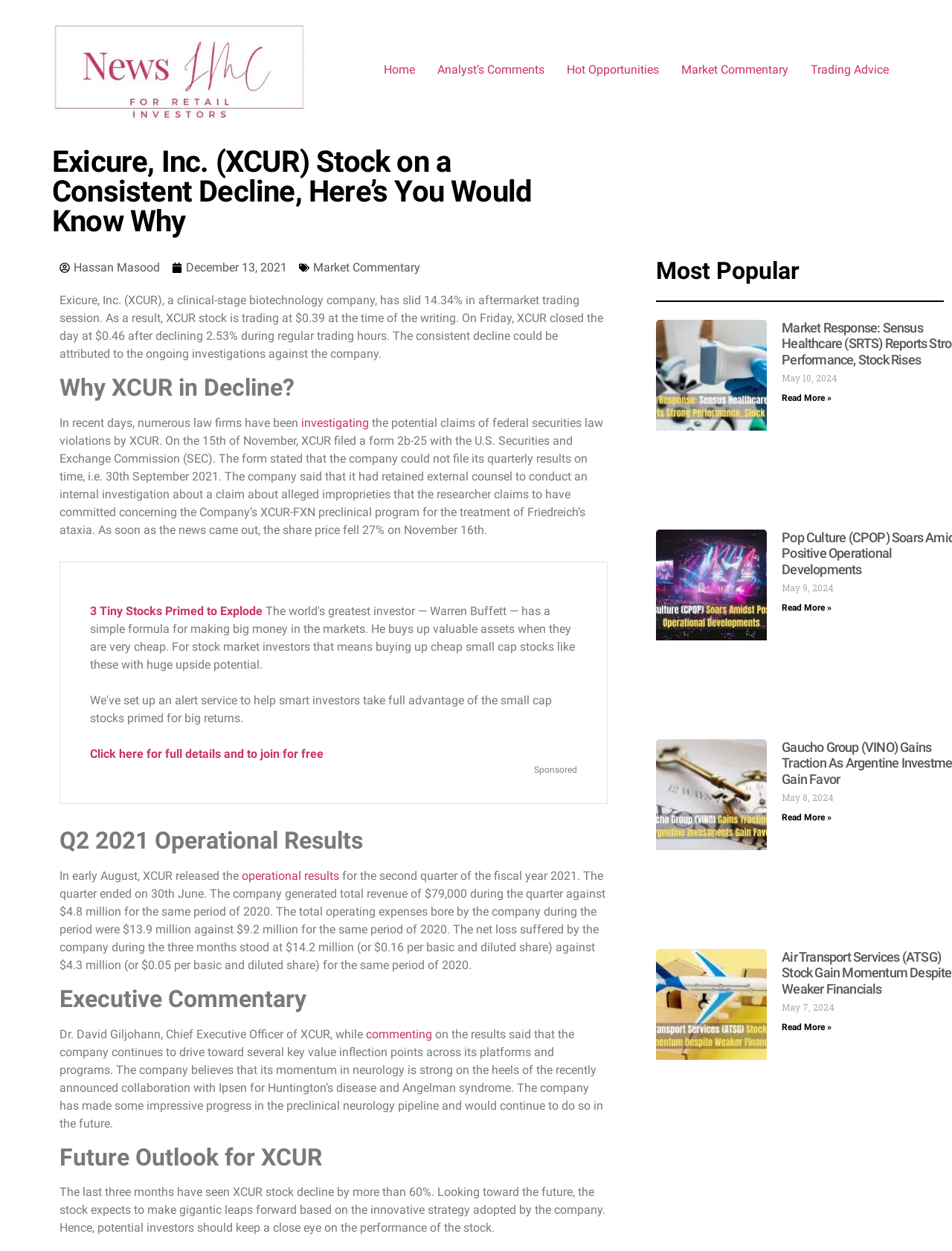Identify the bounding box coordinates for the region to click in order to carry out this instruction: "Read more about '3 Tiny Stocks Primed to Explode'". Provide the coordinates using four float numbers between 0 and 1, formatted as [left, top, right, bottom].

[0.095, 0.483, 0.276, 0.494]